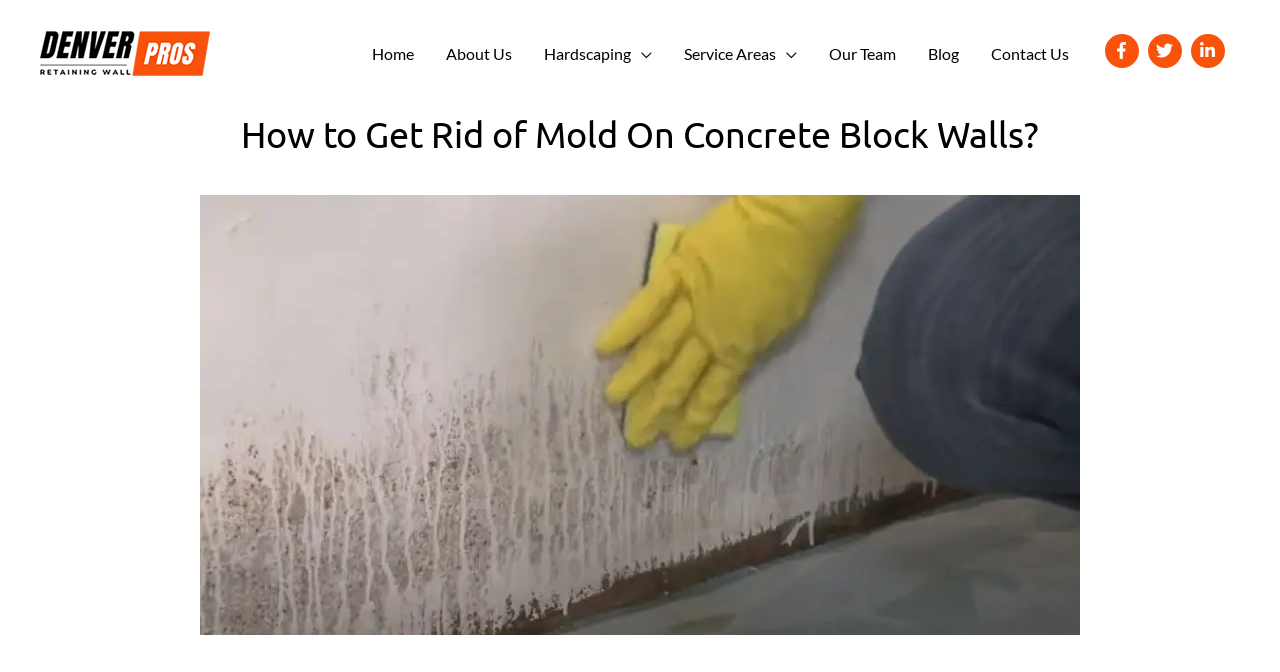Can you provide the bounding box coordinates for the element that should be clicked to implement the instruction: "View related article 'Creative approach to fundraising by “Vinnies”'"?

None